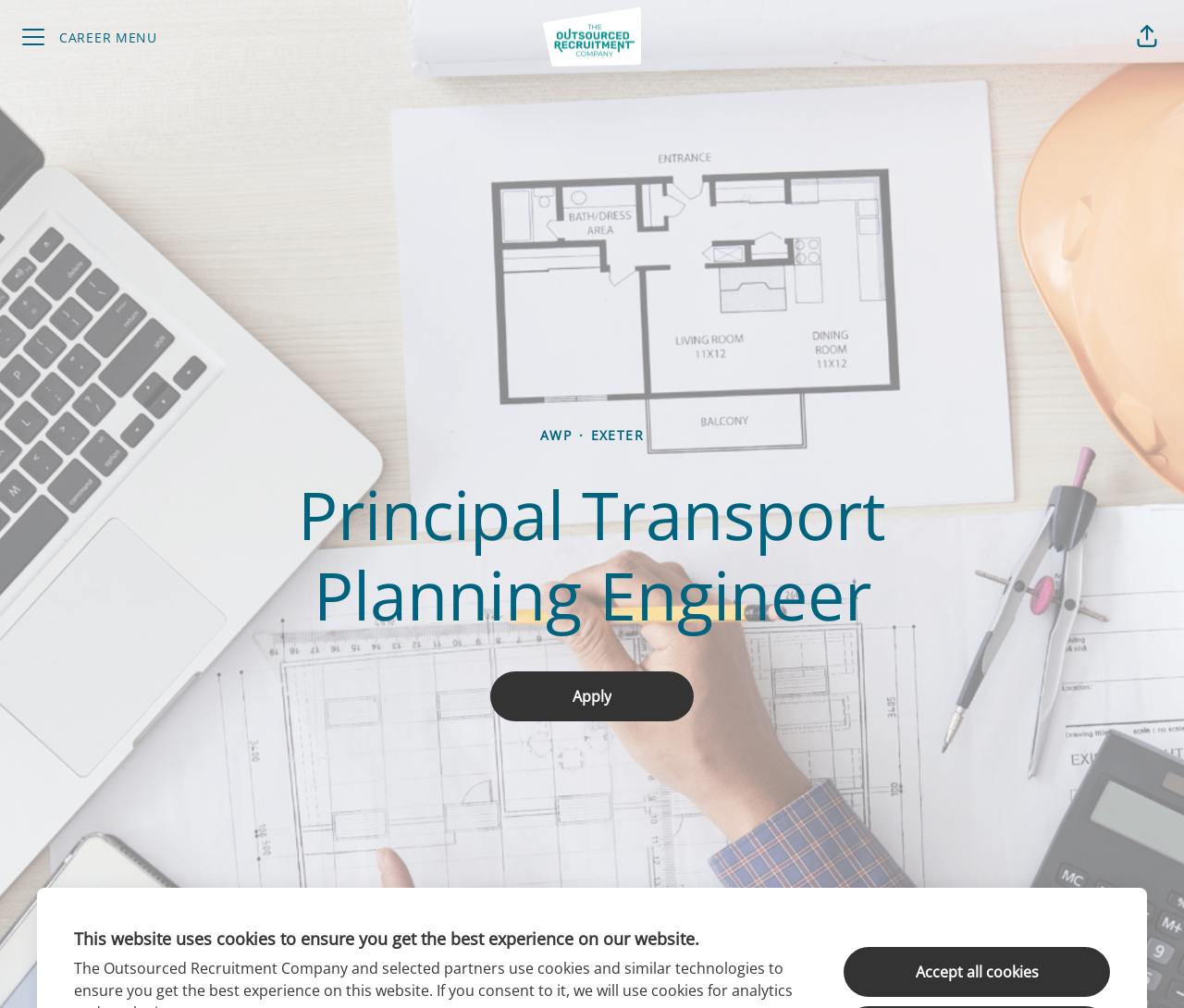Based on the element description: "Apply", identify the bounding box coordinates for this UI element. The coordinates must be four float numbers between 0 and 1, listed as [left, top, right, bottom].

[0.414, 0.666, 0.586, 0.715]